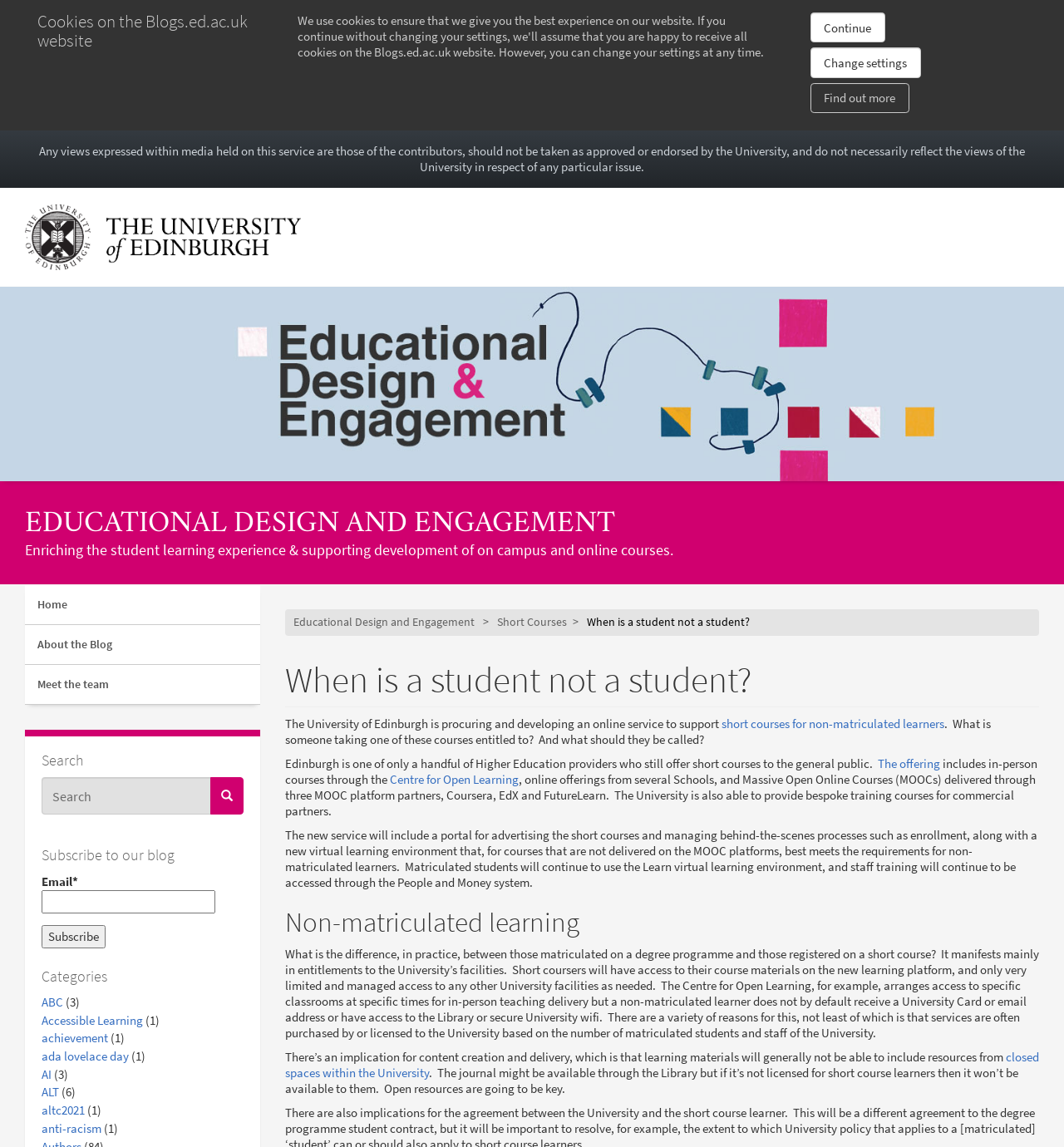Please locate the bounding box coordinates of the region I need to click to follow this instruction: "Subscribe to the blog".

[0.039, 0.807, 0.099, 0.827]